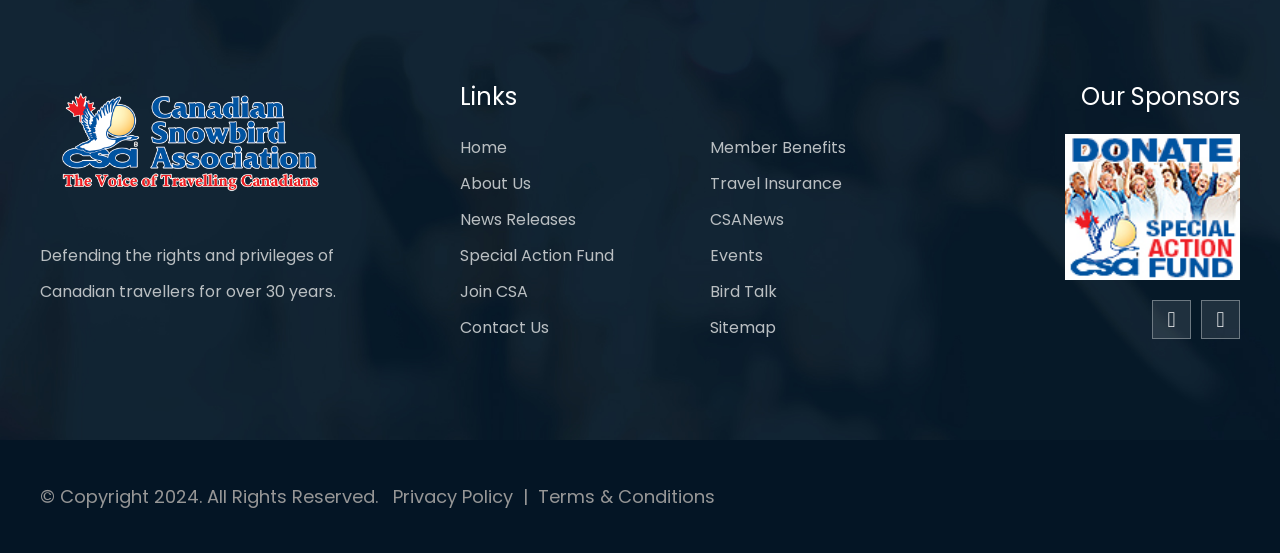Given the description: "CSANews", determine the bounding box coordinates of the UI element. The coordinates should be formatted as four float numbers between 0 and 1, [left, top, right, bottom].

[0.555, 0.377, 0.612, 0.419]